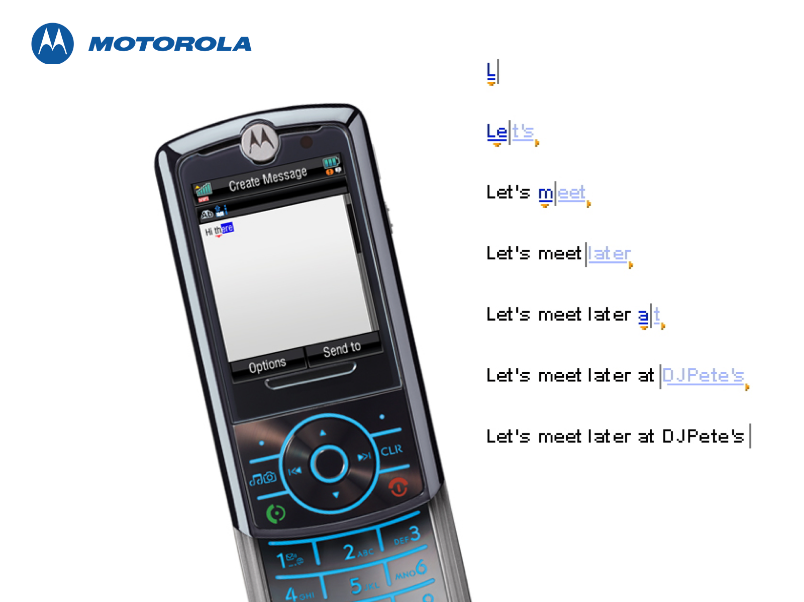Offer a detailed explanation of what is happening in the image.

The image features a Motorola mobile phone, prominently displaying its screen with a message creation interface. The device, known for its sleek design, showcases a text input area where the user has begun composing a message with the words "Hi there" followed by suggested phrases such as "Let's meet later" and "Let's meet later at DJPete's." The phone's buttons, including a circular navigation pad and function keys, are visible, highlighting its usability for texting. Accompanying the phone is the iconic Motorola logo at the top left, symbolizing the brand's heritage in mobile technology and its contribution to the evolution of smartphone messaging. This image reflects a significant focus in the user's career at Motorola, emphasizing innovations in text input and messaging that propelled the mobile phone industry forward.